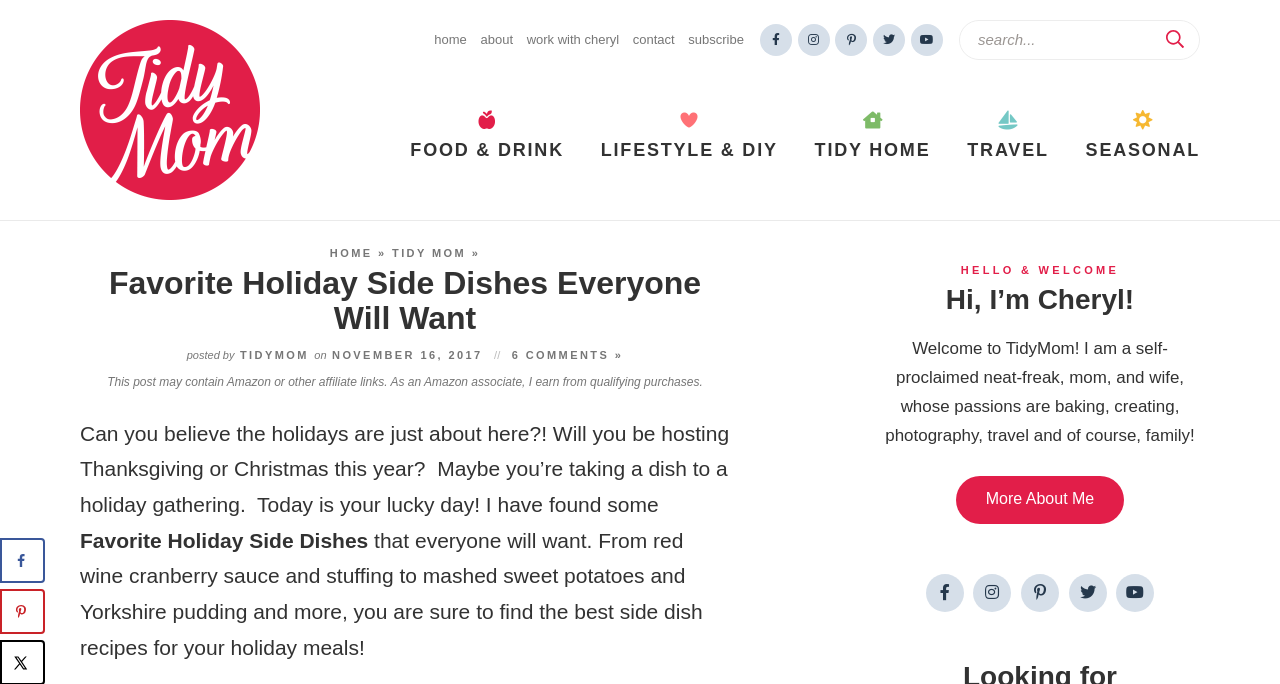Detail the various sections and features of the webpage.

This webpage is about favorite holiday side dishes, with a focus on recipes for Thanksgiving and Christmas meals. At the top left, there is a logo of TidyMom, a blog or website, accompanied by a navigation menu with links to home, about, work with Cheryl, contact, and subscribe. Below the logo, there are social media links to Facebook, Instagram, Pinterest, Twitter, and YouTube.

On the top right, there is a search bar with a submit button. Below the search bar, there are category links to FOOD & DRINK, LIFESTYLE & DIY, TIDY HOME, TRAVEL, and SEASONAL.

The main content of the webpage starts with a heading that reads "Favorite Holiday Side Dishes Everyone Will Want." Below the heading, there is a brief introduction to the post, which mentions that the holidays are approaching and that the author has found some great side dish recipes to share.

The introduction is followed by a paragraph that summarizes the content of the post, which includes recipes for red wine cranberry sauce, stuffing, mashed sweet potatoes, Yorkshire pudding, and more.

On the right side of the webpage, there is a section that appears to be about the author, Cheryl, with a heading that reads "Hi, I'm Cheryl!" and a brief bio that mentions her passions and interests. Below the bio, there are links to learn more about her and to follow her on social media.

At the bottom of the webpage, there are more social media links and buttons to share the content on Facebook and Pinterest.